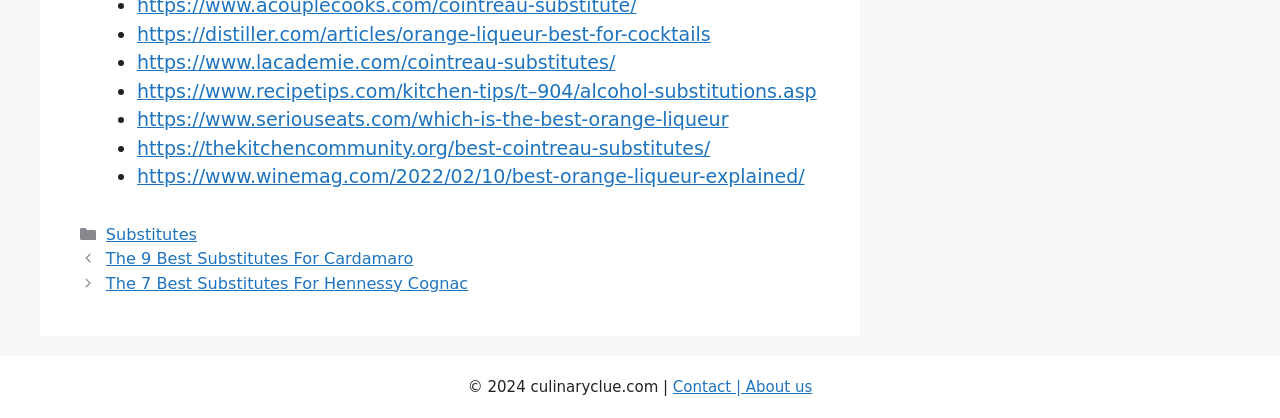Determine the bounding box coordinates of the element's region needed to click to follow the instruction: "visit the previous post about substitutes for Cardamaro". Provide these coordinates as four float numbers between 0 and 1, formatted as [left, top, right, bottom].

[0.083, 0.597, 0.323, 0.642]